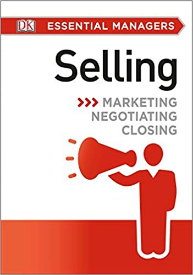What does the illustration of a figure holding a megaphone symbolize?
Refer to the image and offer an in-depth and detailed answer to the question.

The illustration of a figure holding a megaphone on the book cover symbolizes communication and promotion, reinforcing the themes of sales and marketing.